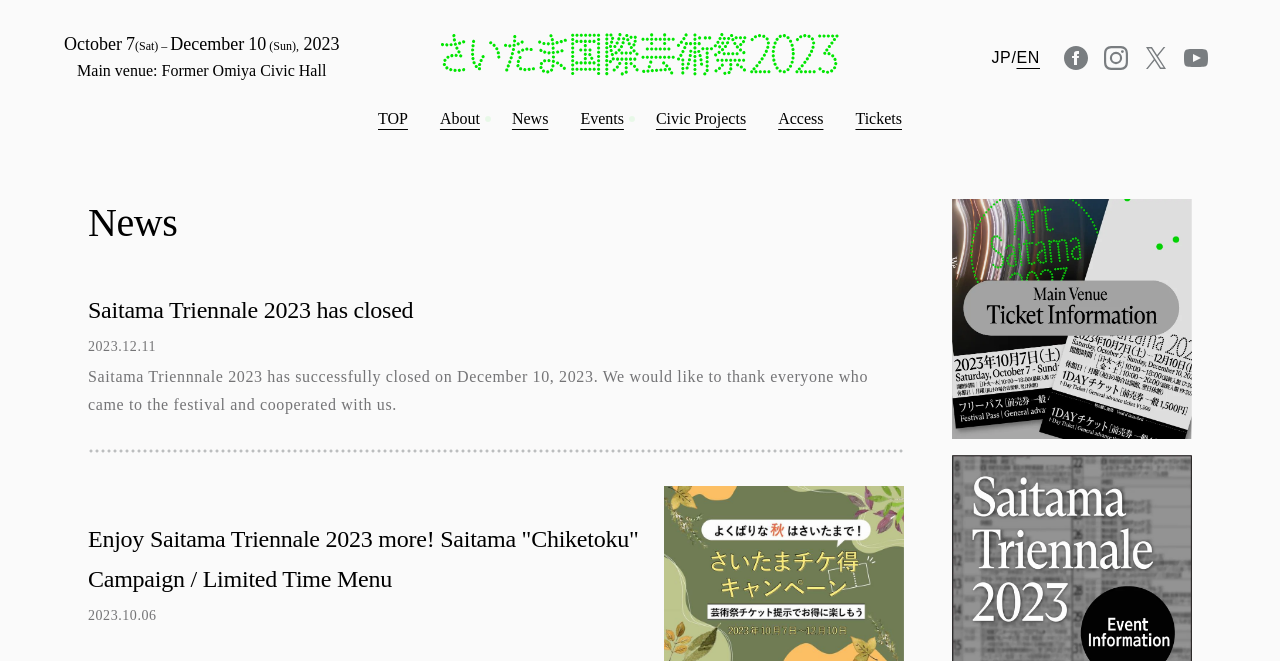Using the description "Instagram", predict the bounding box of the relevant HTML element.

None